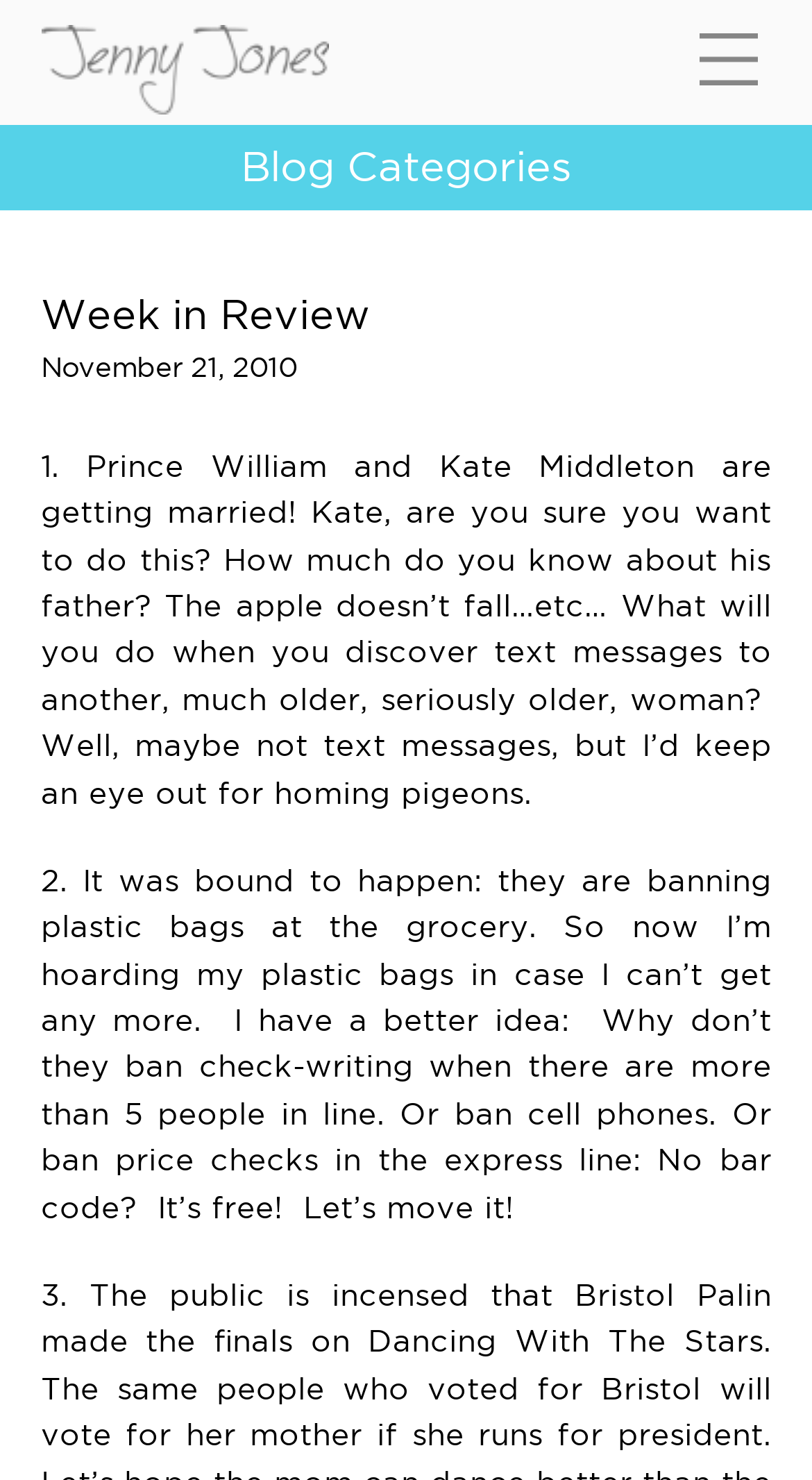Provide the bounding box for the UI element matching this description: "Blog Categories".

[0.0, 0.084, 1.0, 0.143]